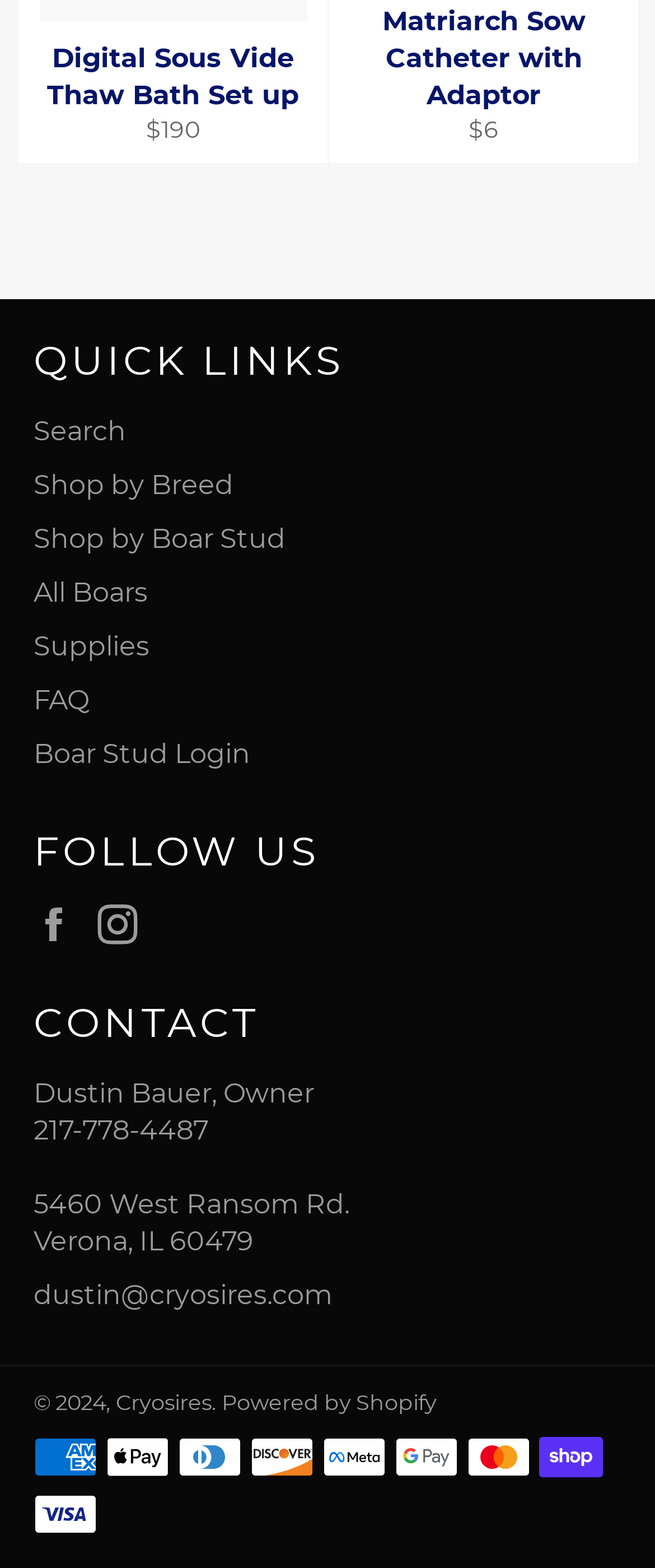Provide a brief response using a word or short phrase to this question:
What is the phone number?

217-778-4487